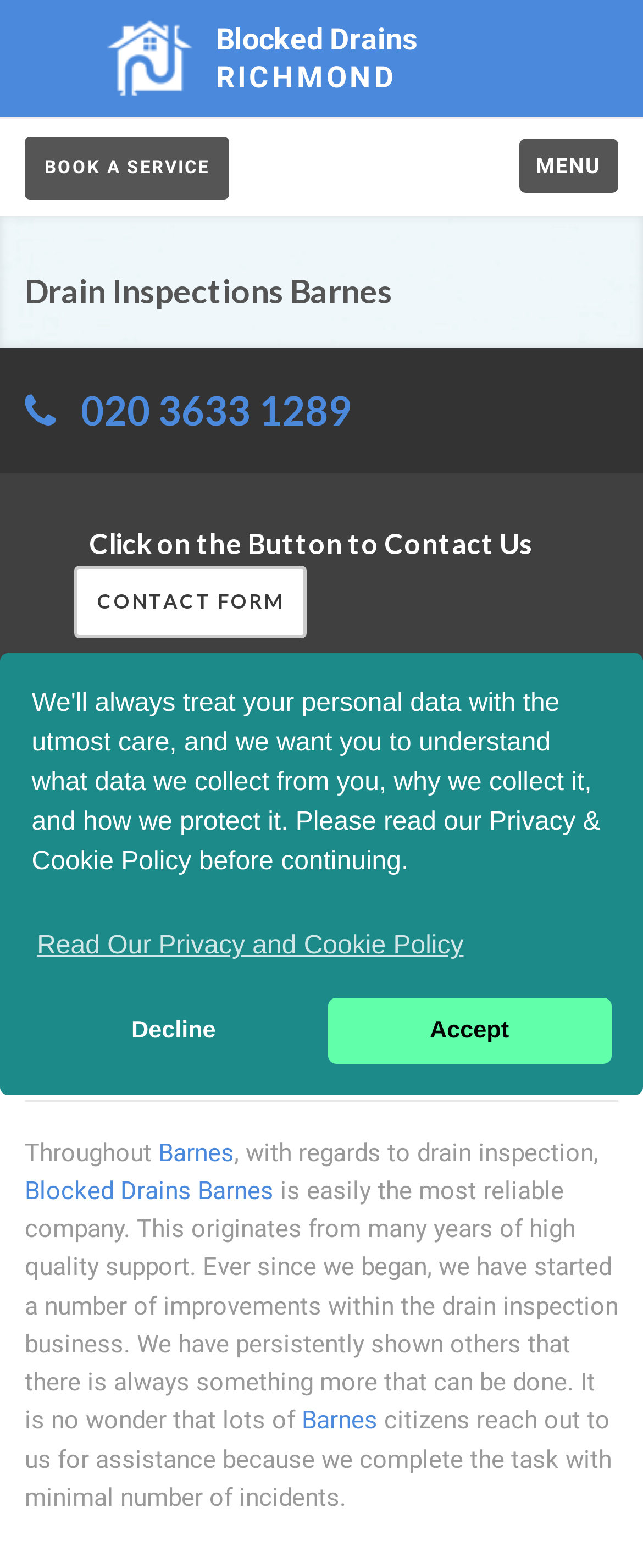Please find the bounding box coordinates of the element's region to be clicked to carry out this instruction: "Click the BOOK A SERVICE button".

[0.038, 0.087, 0.356, 0.127]